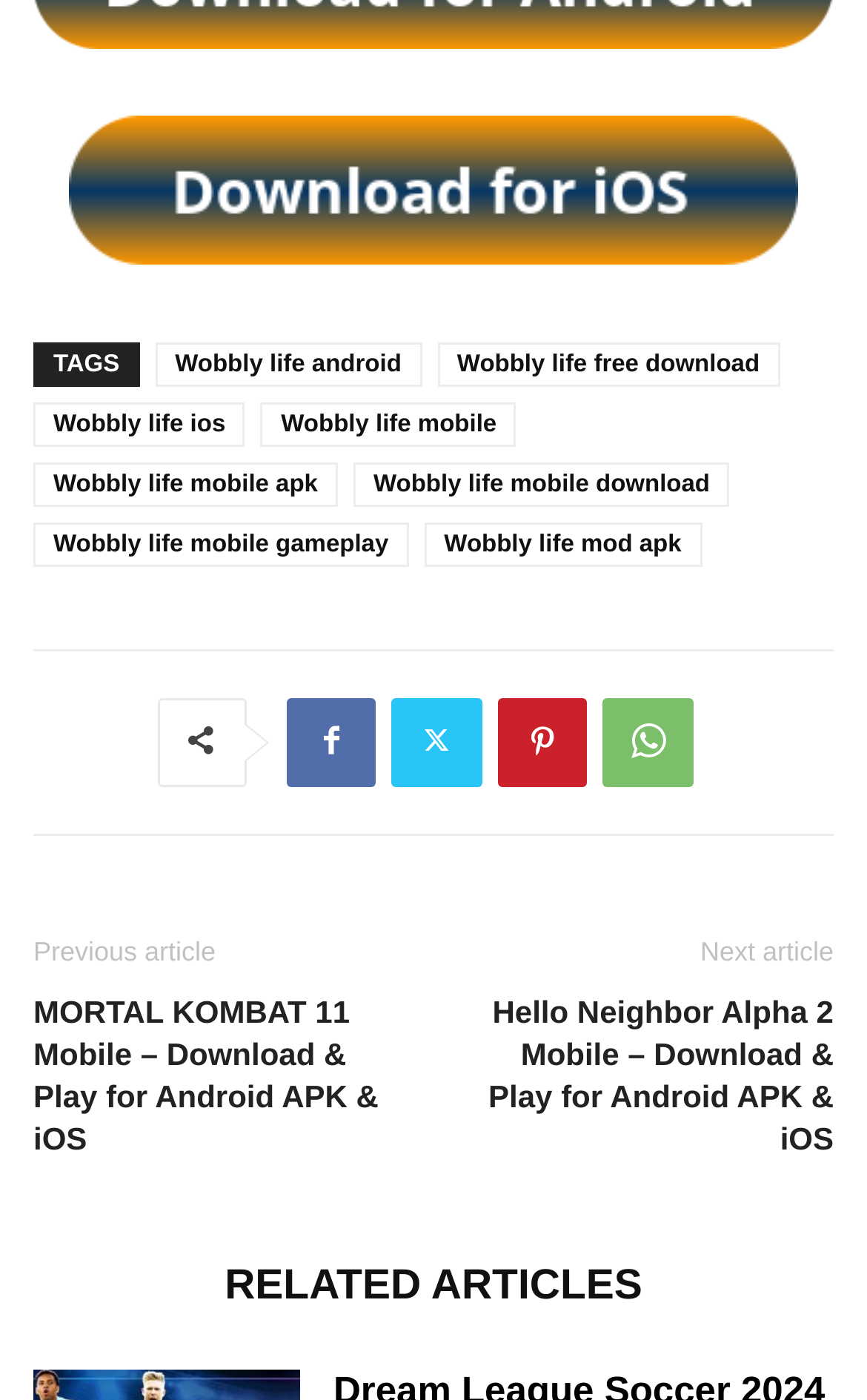Answer with a single word or phrase: 
What is the text of the previous article link?

MORTAL KOMBAT 11 Mobile